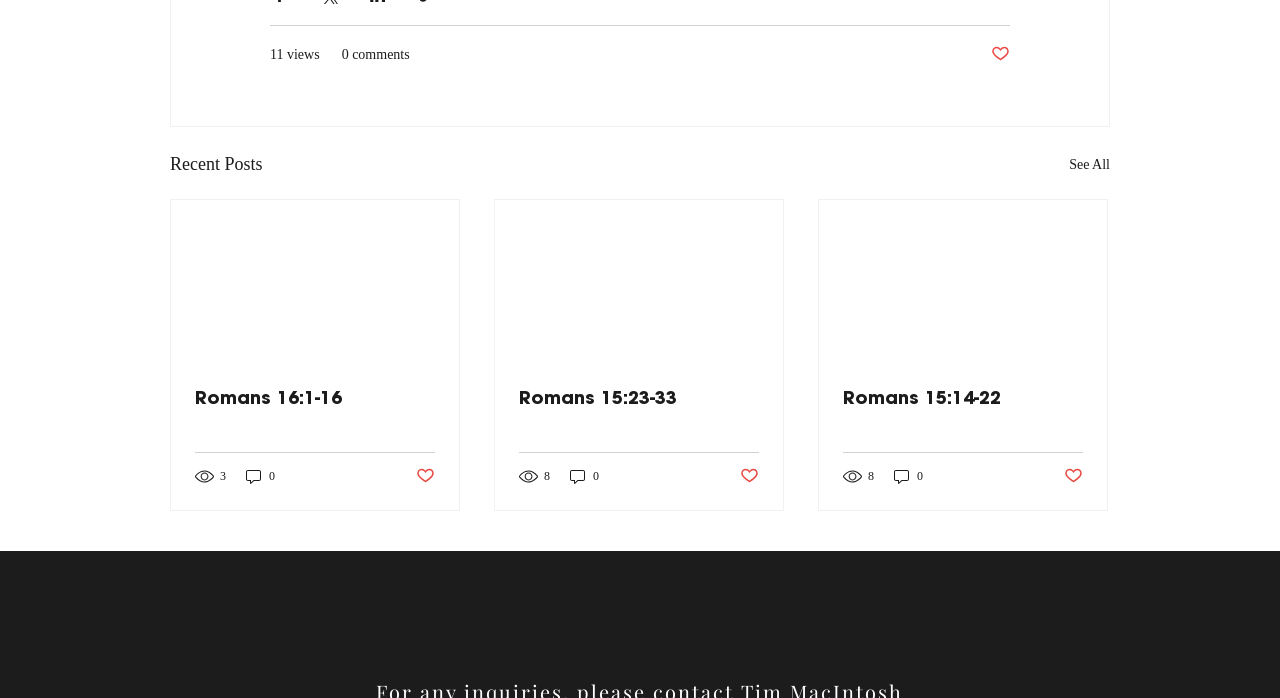What is the number of views for the first post?
We need a detailed and exhaustive answer to the question. Please elaborate.

The first post has a generic element with the text '11 views', which indicates the number of views for that post.